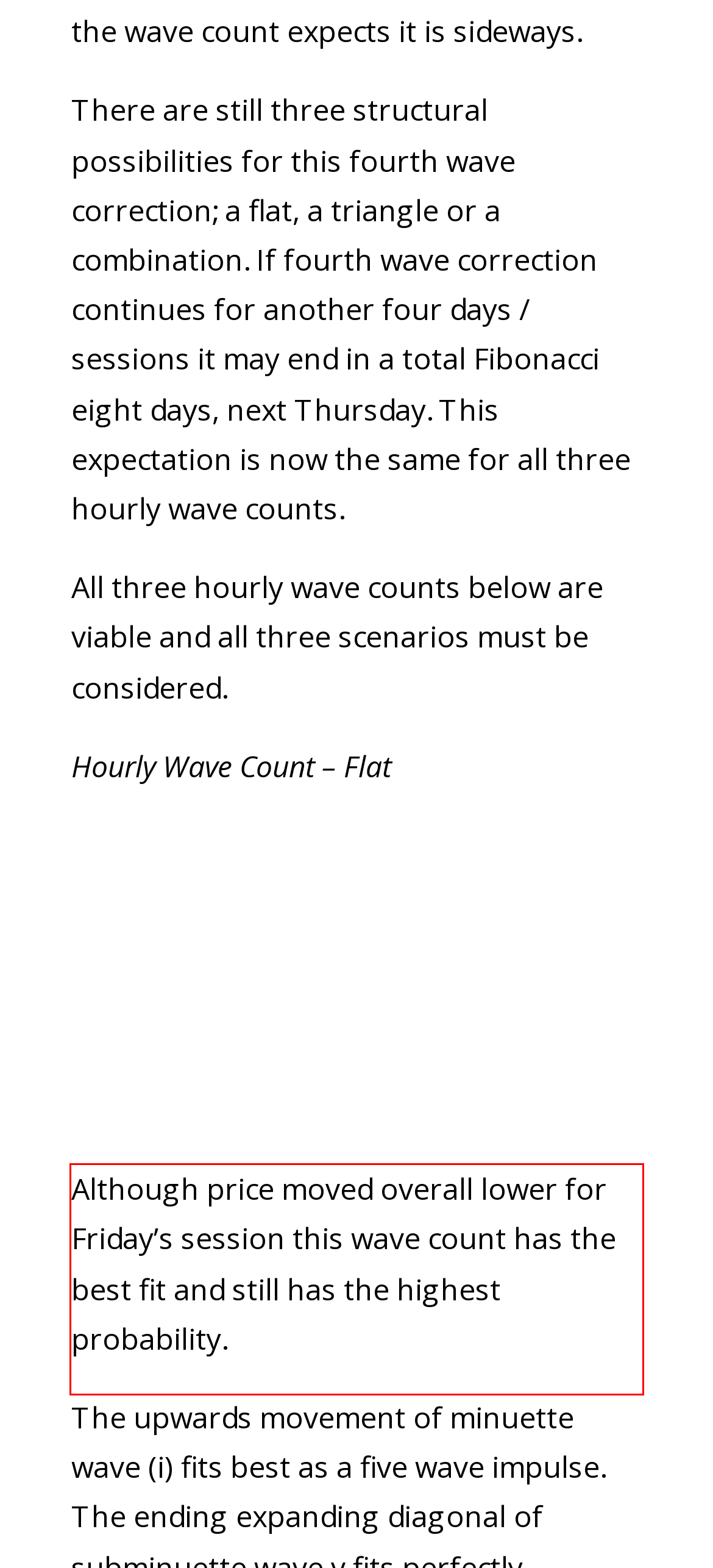With the provided screenshot of a webpage, locate the red bounding box and perform OCR to extract the text content inside it.

Although price moved overall lower for Friday’s session this wave count has the best fit and still has the highest probability.